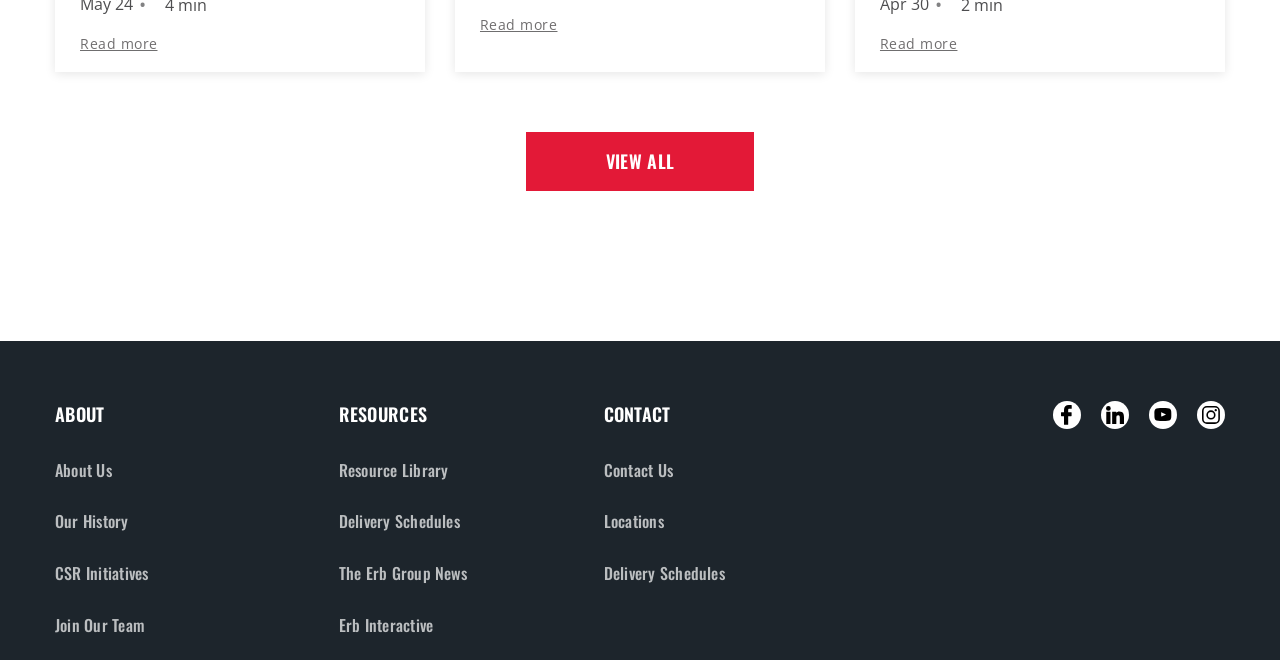Please study the image and answer the question comprehensively:
What is the first link on the webpage?

The first link on the webpage is 'VIEW ALL' which is located at the top middle of the page with a bounding box of [0.411, 0.2, 0.589, 0.289].